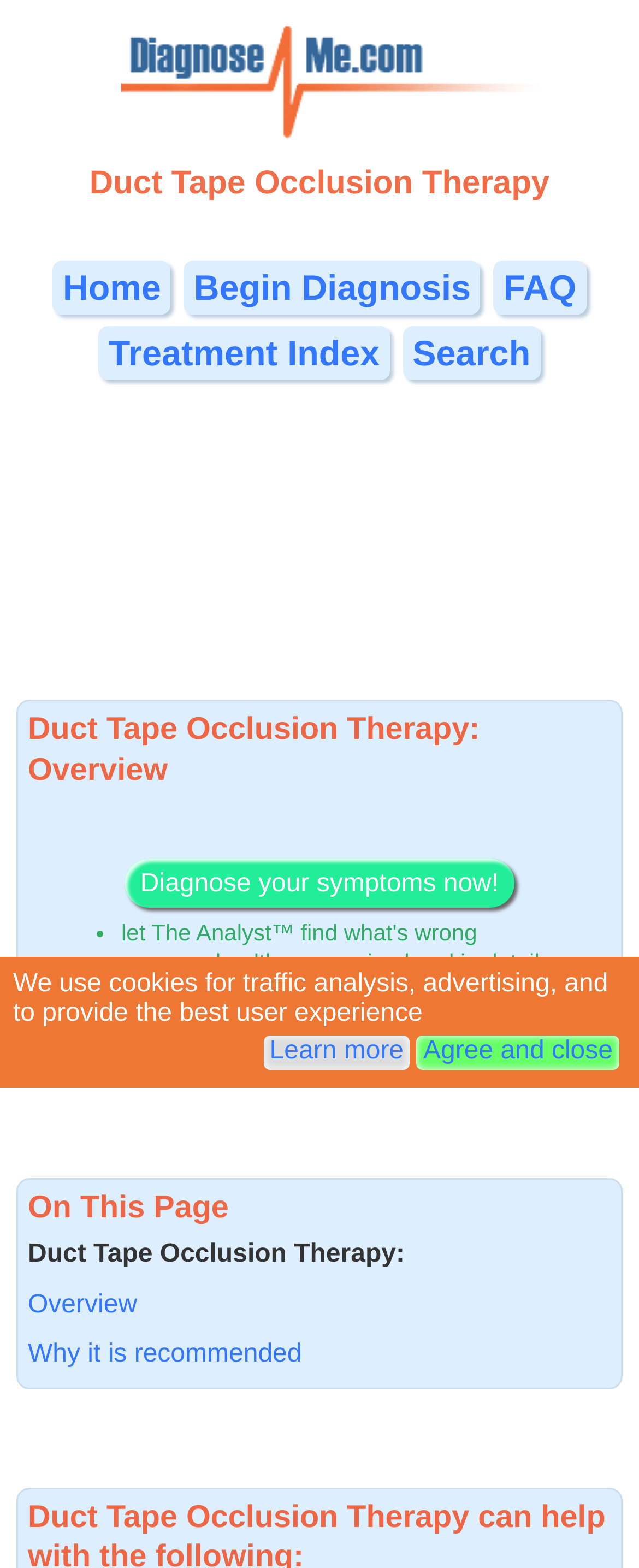Determine the bounding box coordinates for the element that should be clicked to follow this instruction: "Diagnose your symptoms now". The coordinates should be given as four float numbers between 0 and 1, in the format [left, top, right, bottom].

[0.194, 0.555, 0.806, 0.573]